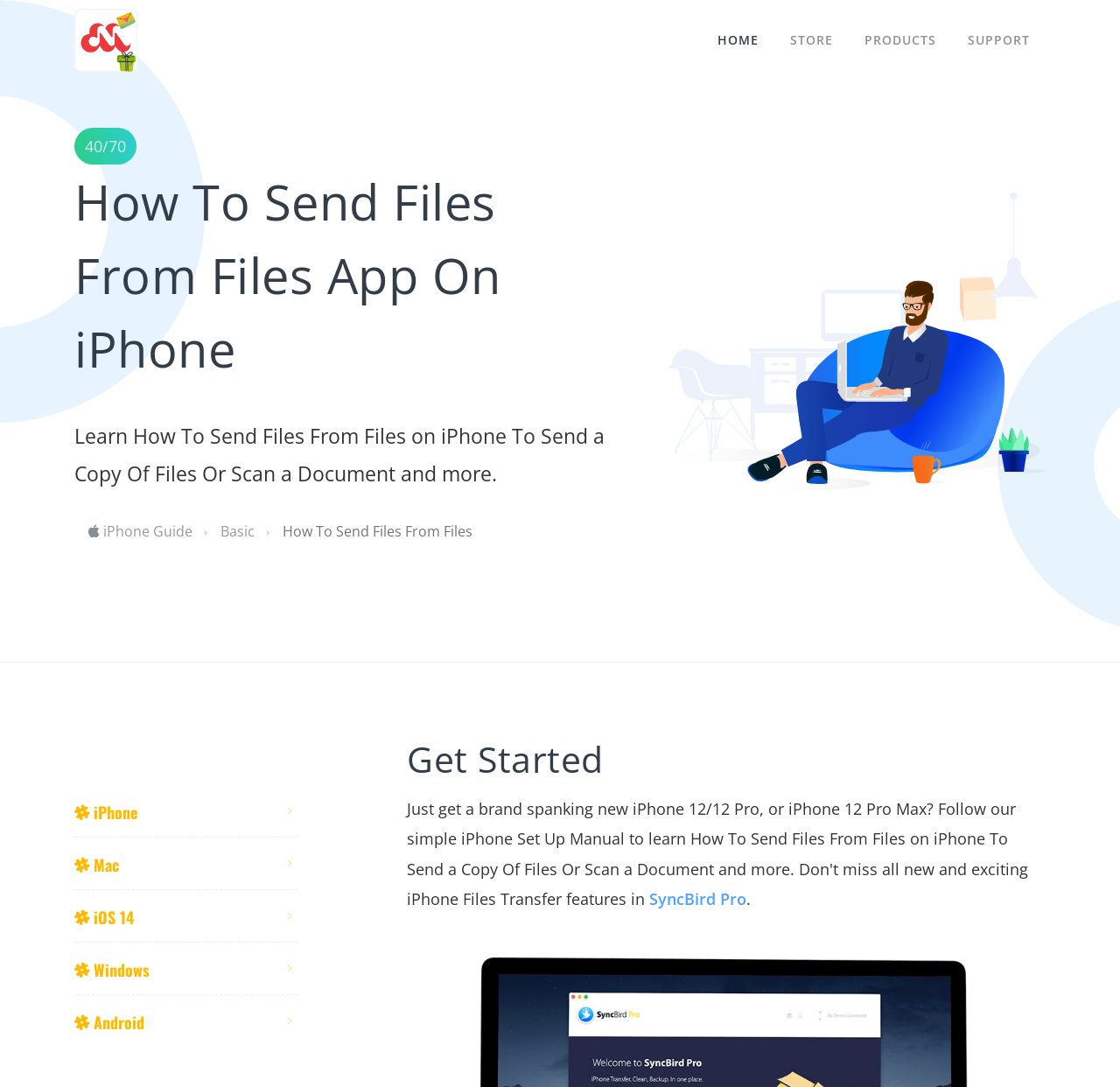Answer the question using only one word or a concise phrase: What is the orientation of the separator below the image?

Horizontal